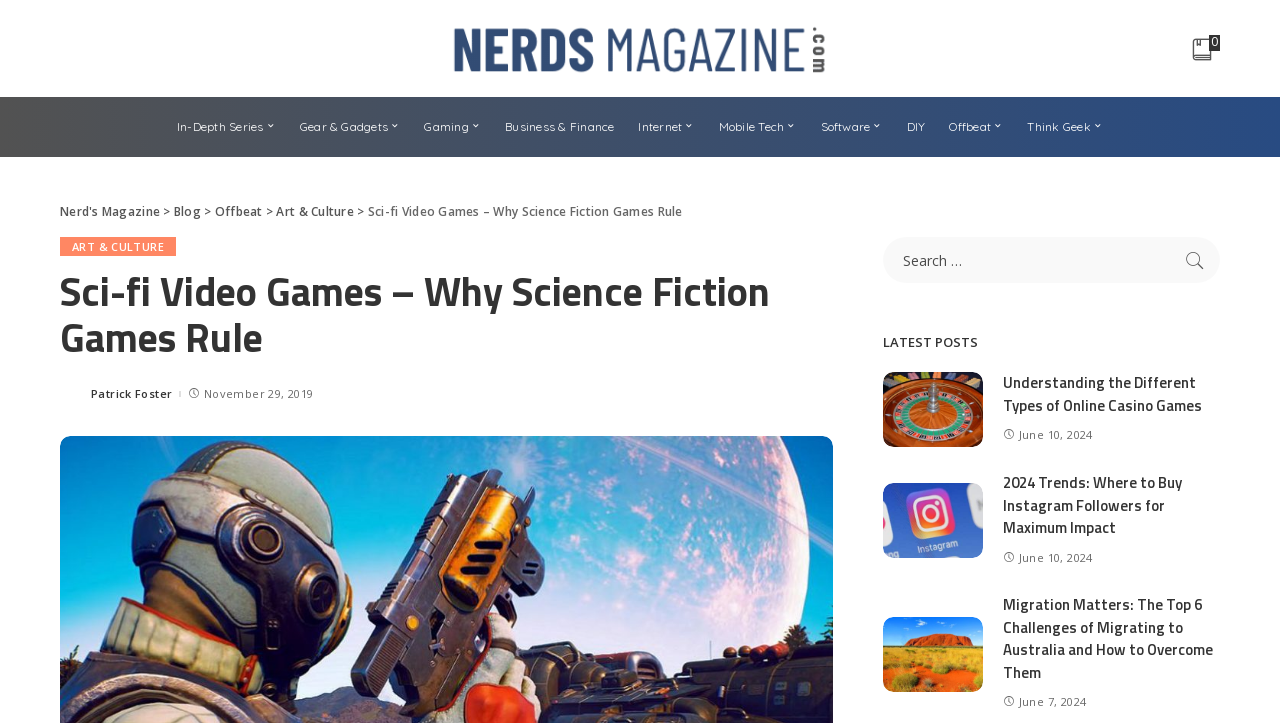Please indicate the bounding box coordinates of the element's region to be clicked to achieve the instruction: "View the latest post 'Understanding the Different Types of Online Casino Games'". Provide the coordinates as four float numbers between 0 and 1, i.e., [left, top, right, bottom].

[0.784, 0.515, 0.953, 0.577]